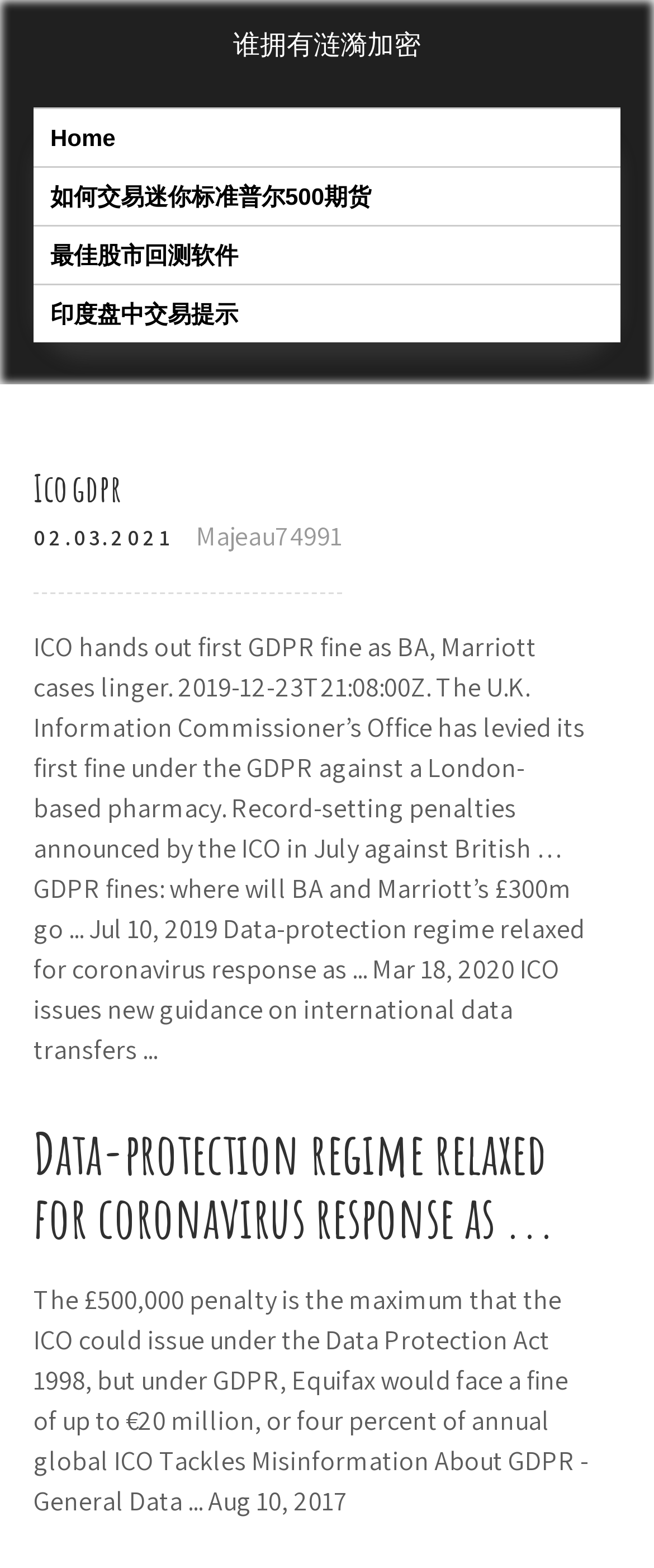Respond with a single word or phrase for the following question: 
How many links are there on the webpage?

6